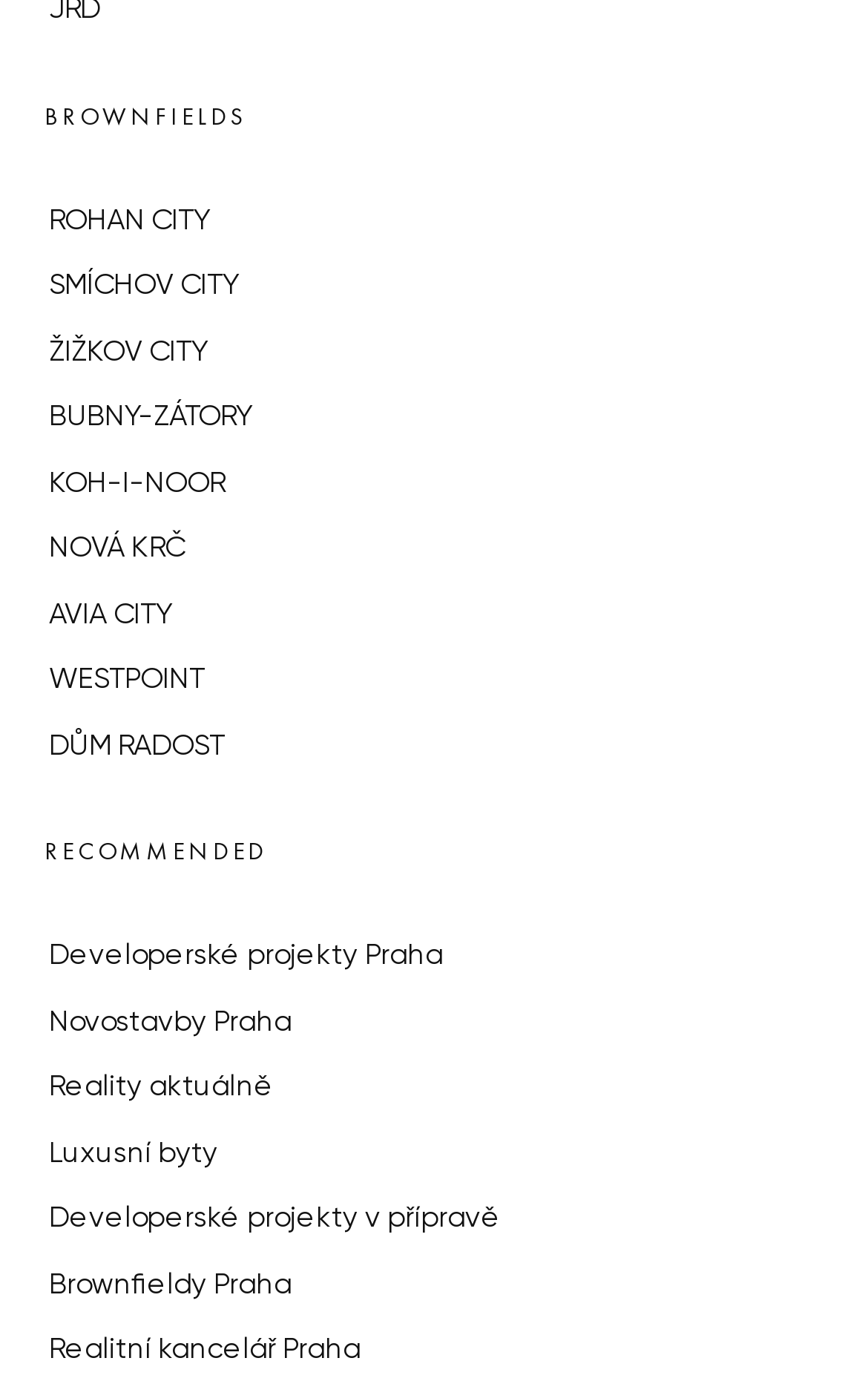Please provide a one-word or short phrase answer to the question:
What is the last link in the recommended section?

Brownfieldy Praha